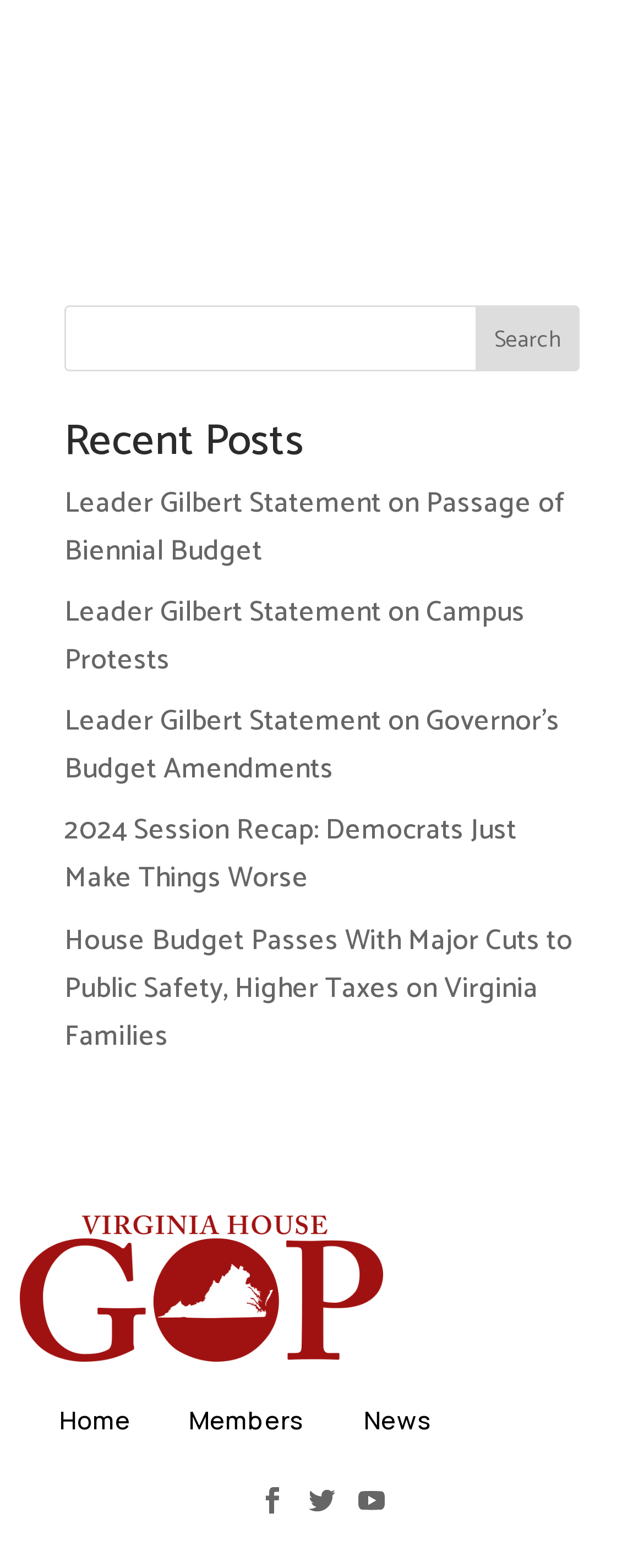How many links are under 'Recent Posts'?
Refer to the screenshot and answer in one word or phrase.

6